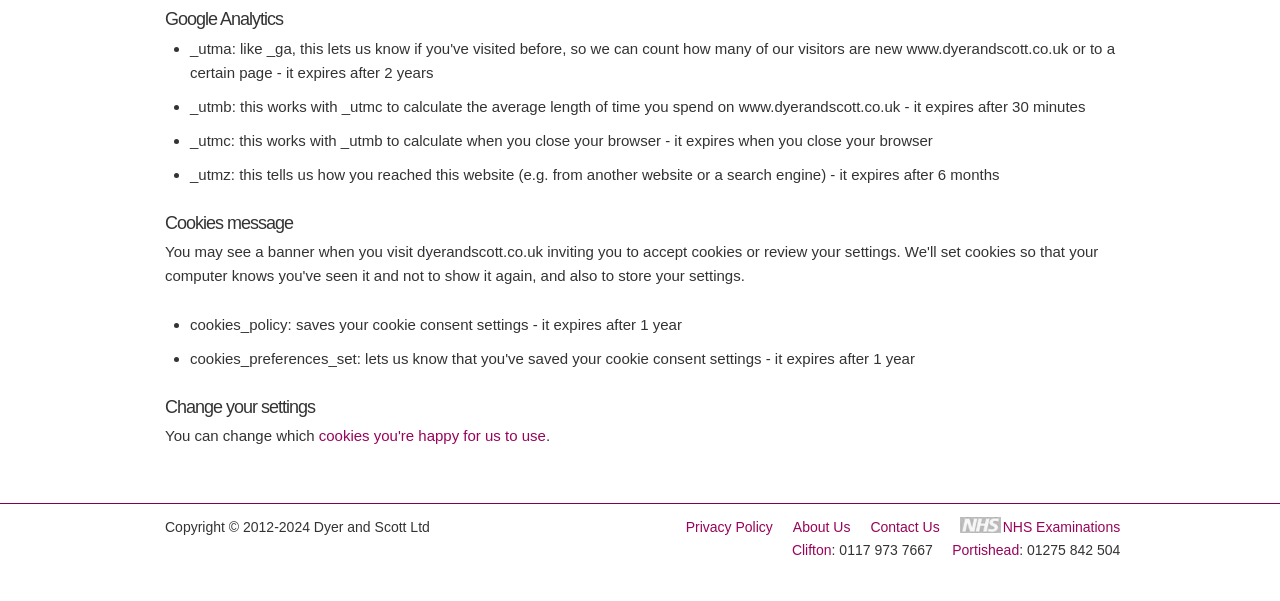Using the description: "About Us", identify the bounding box of the corresponding UI element in the screenshot.

[0.619, 0.864, 0.664, 0.891]